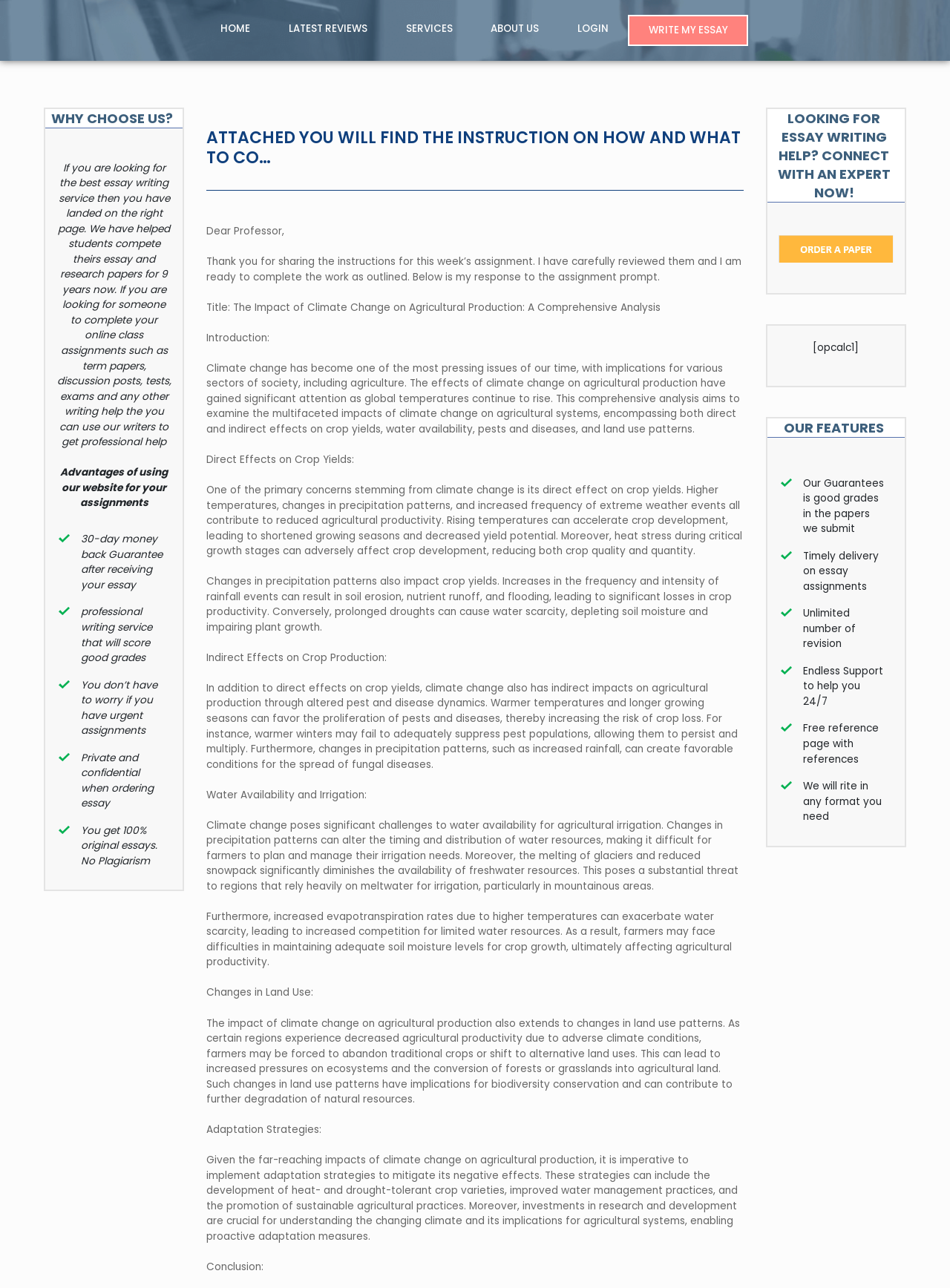Locate and provide the bounding box coordinates for the HTML element that matches this description: "Services".

[0.415, 0.017, 0.488, 0.028]